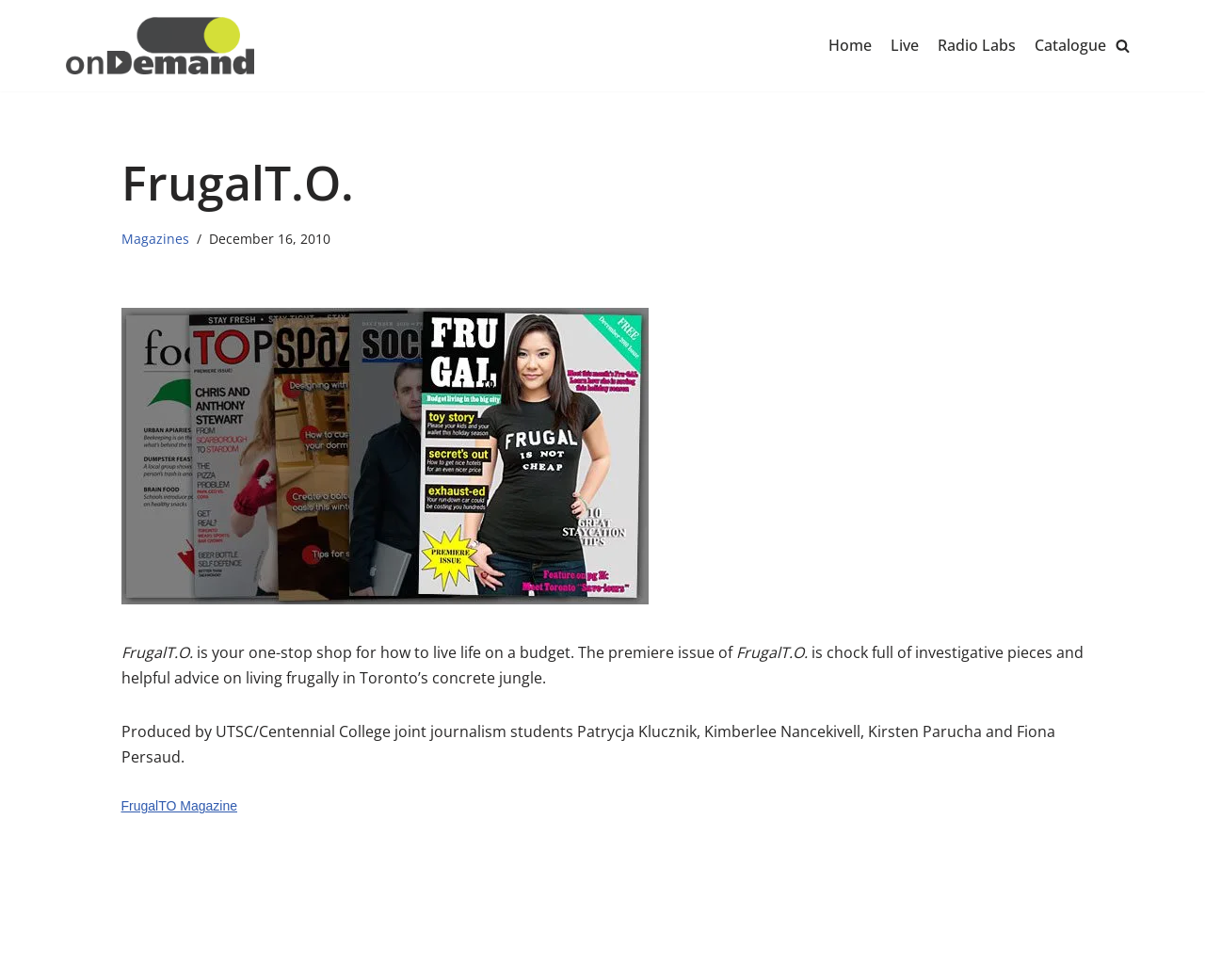Specify the bounding box coordinates of the region I need to click to perform the following instruction: "skip to content". The coordinates must be four float numbers in the range of 0 to 1, i.e., [left, top, right, bottom].

[0.0, 0.031, 0.023, 0.05]